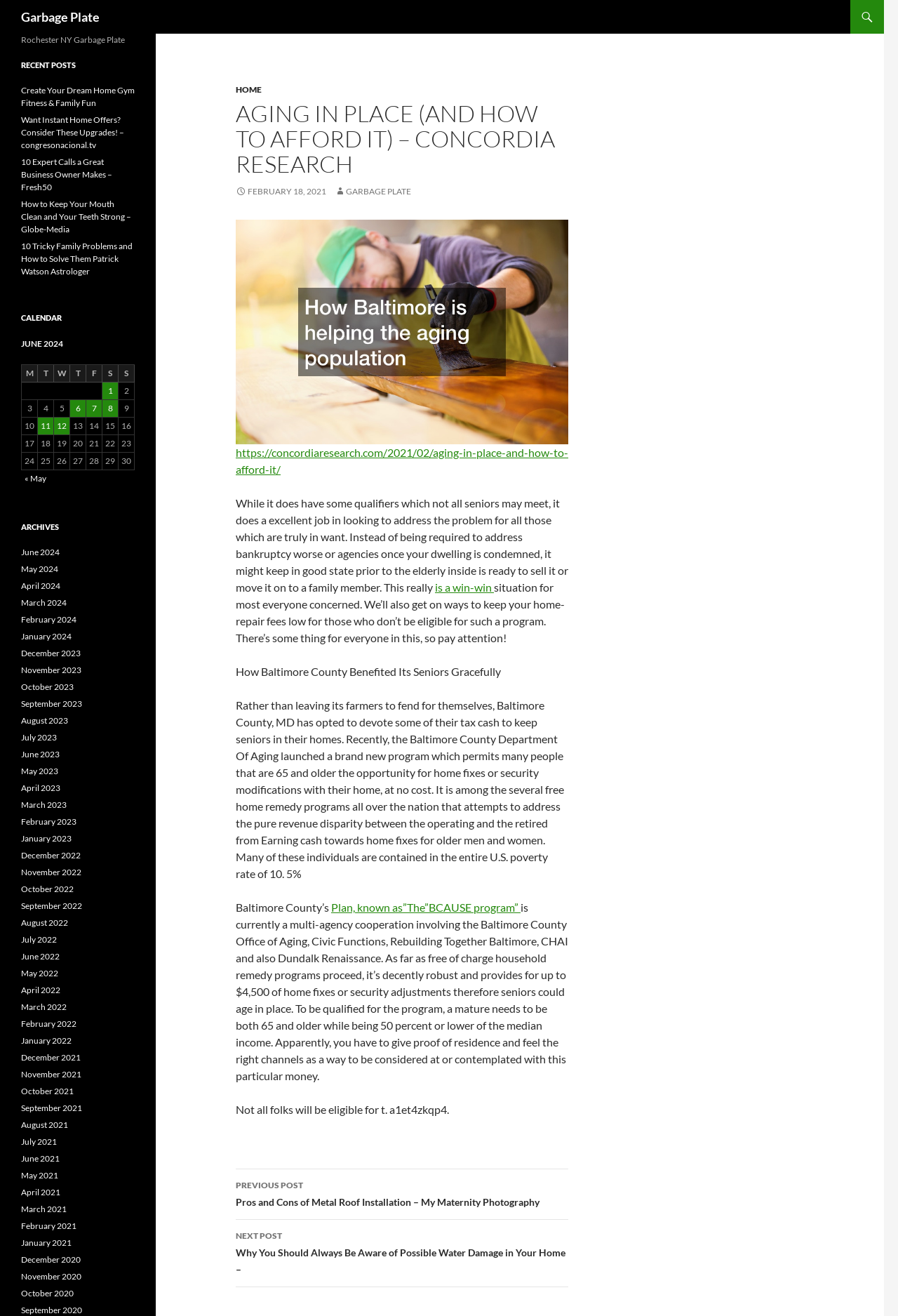Could you determine the bounding box coordinates of the clickable element to complete the instruction: "Click on the 'HOME' link"? Provide the coordinates as four float numbers between 0 and 1, i.e., [left, top, right, bottom].

[0.262, 0.064, 0.291, 0.072]